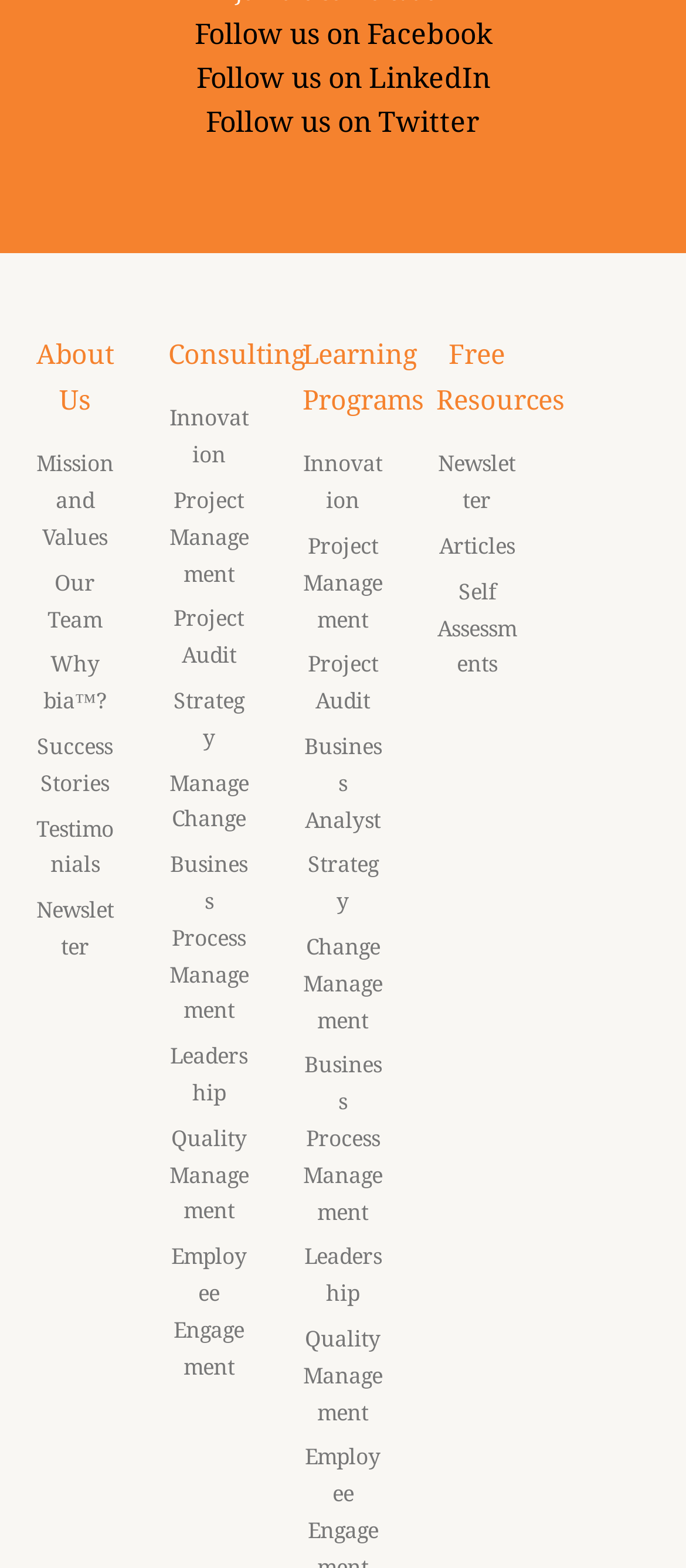Using the information in the image, give a comprehensive answer to the question: 
How many links are there under 'Free Resources'?

I counted the number of links under the 'Free Resources' section, which are 'Newsletter', 'Articles', and 'Self Assessments'.